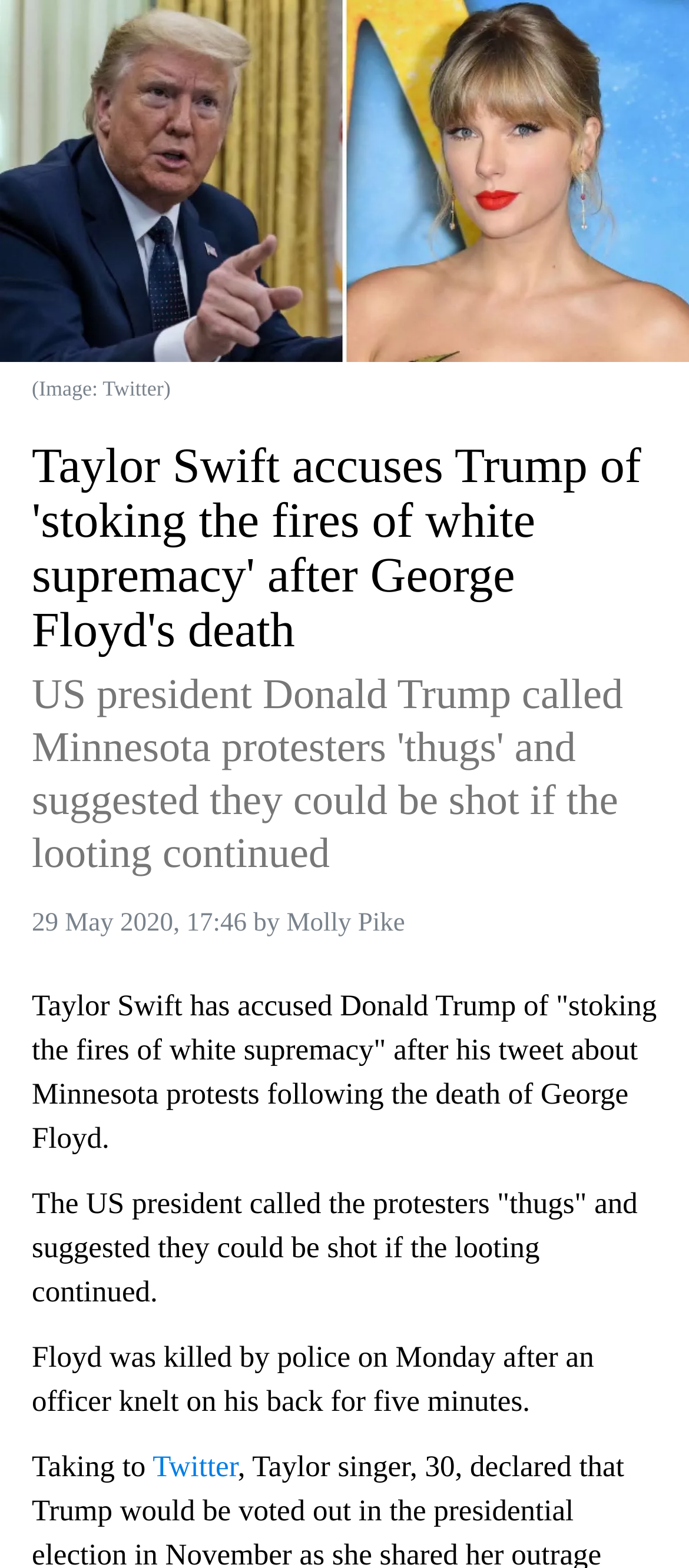Please determine the heading text of this webpage.

Taylor Swift accuses Trump of 'stoking the fires of white supremacy' after George Floyd's death